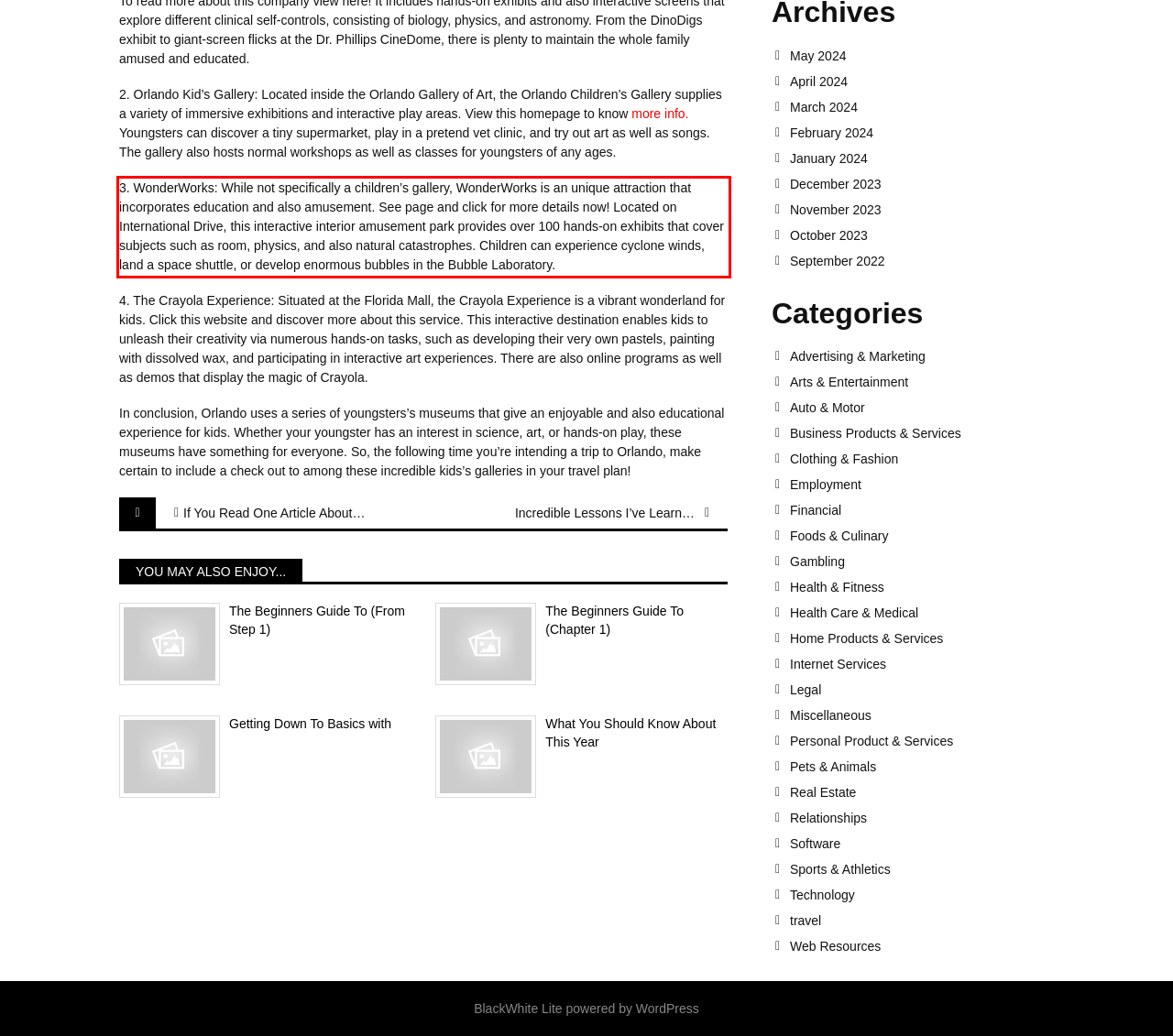Identify the text within the red bounding box on the webpage screenshot and generate the extracted text content.

3. WonderWorks: While not specifically a children’s gallery, WonderWorks is an unique attraction that incorporates education and also amusement. See page and click for more details now! Located on International Drive, this interactive interior amusement park provides over 100 hands-on exhibits that cover subjects such as room, physics, and also natural catastrophes. Children can experience cyclone winds, land a space shuttle, or develop enormous bubbles in the Bubble Laboratory.